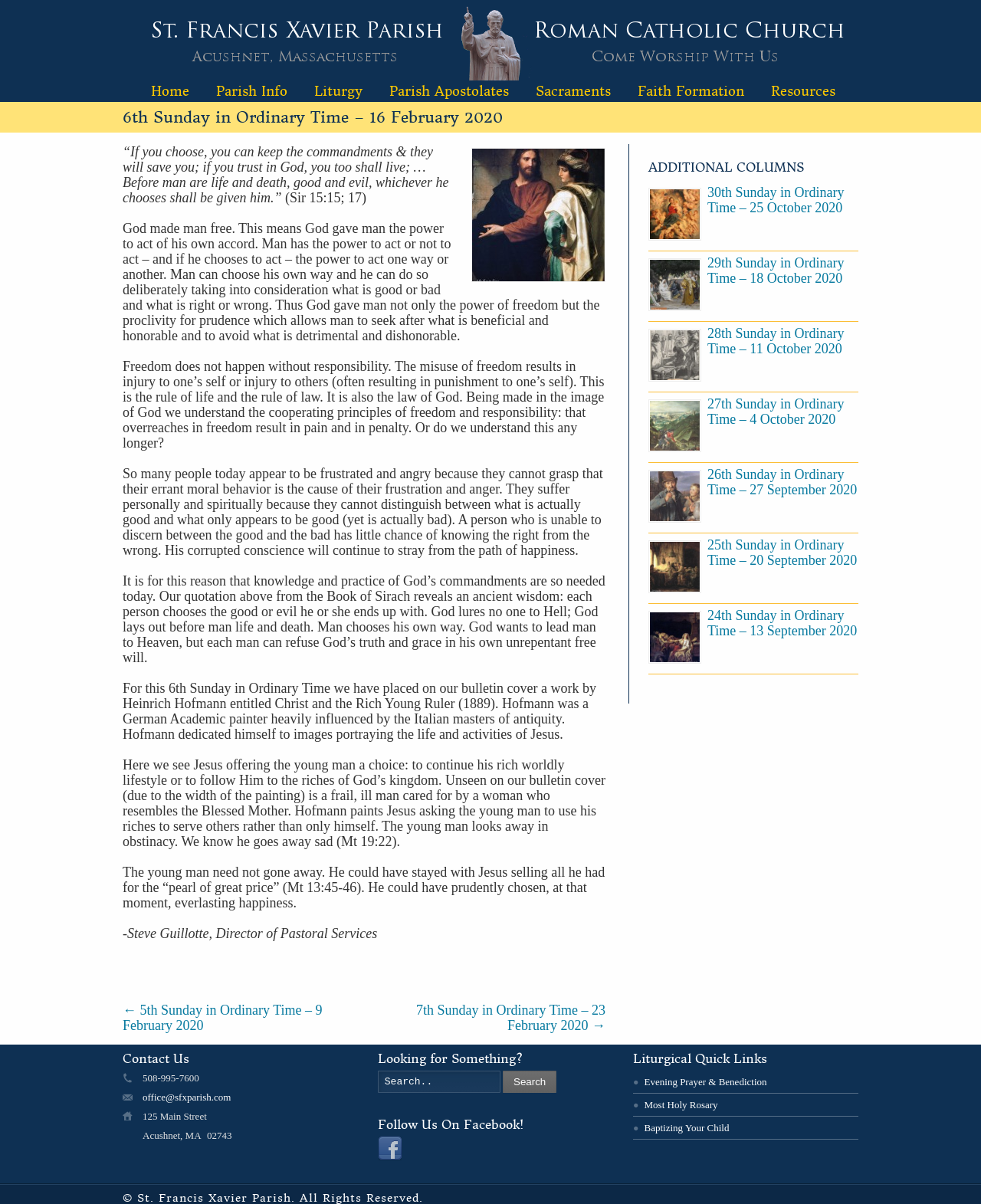Craft a detailed narrative of the webpage's structure and content.

This webpage is about the 6th Sunday in Ordinary Time at St. Francis Xavier Parish, dated February 16, 2020. At the top, there is a navigation menu with links to various sections of the parish website, including Home, Parish Info, Liturgy, Parish Apostolates, Sacraments, Faith Formation, and Resources.

Below the navigation menu, there is a large article section that takes up most of the page. The article is titled "6th Sunday in Ordinary Time – 16 February 2020" and has a link to the same title. There is also an image with the same title. The article discusses the importance of freedom and responsibility, citing a passage from the Book of Sirach. It also reflects on the story of the rich young ruler and the importance of choosing between good and evil.

The article is divided into several paragraphs, each discussing a different aspect of the theme. There are also quotes from the Bible and references to the teachings of the Church. At the end of the article, there is a note from the Director of Pastoral Services, Steve Guillotte.

To the right of the article, there is a section titled "ADDITIONAL COLUMNS" with links to other Sundays in Ordinary Time, including the 5th, 7th, 30th, 29th, 28th, 27th, 26th, 25th, and 24th Sundays.

At the bottom of the page, there is a footer section with links to previous and next Sundays, as well as a section with contact information for the parish, including phone number, email address, and physical address. There is also a search bar and a link to follow the parish on Facebook. Finally, there is a section with liturgical quick links to Evening Prayer & Benediction, Most Holy Rosary, and Baptizing Your Child.